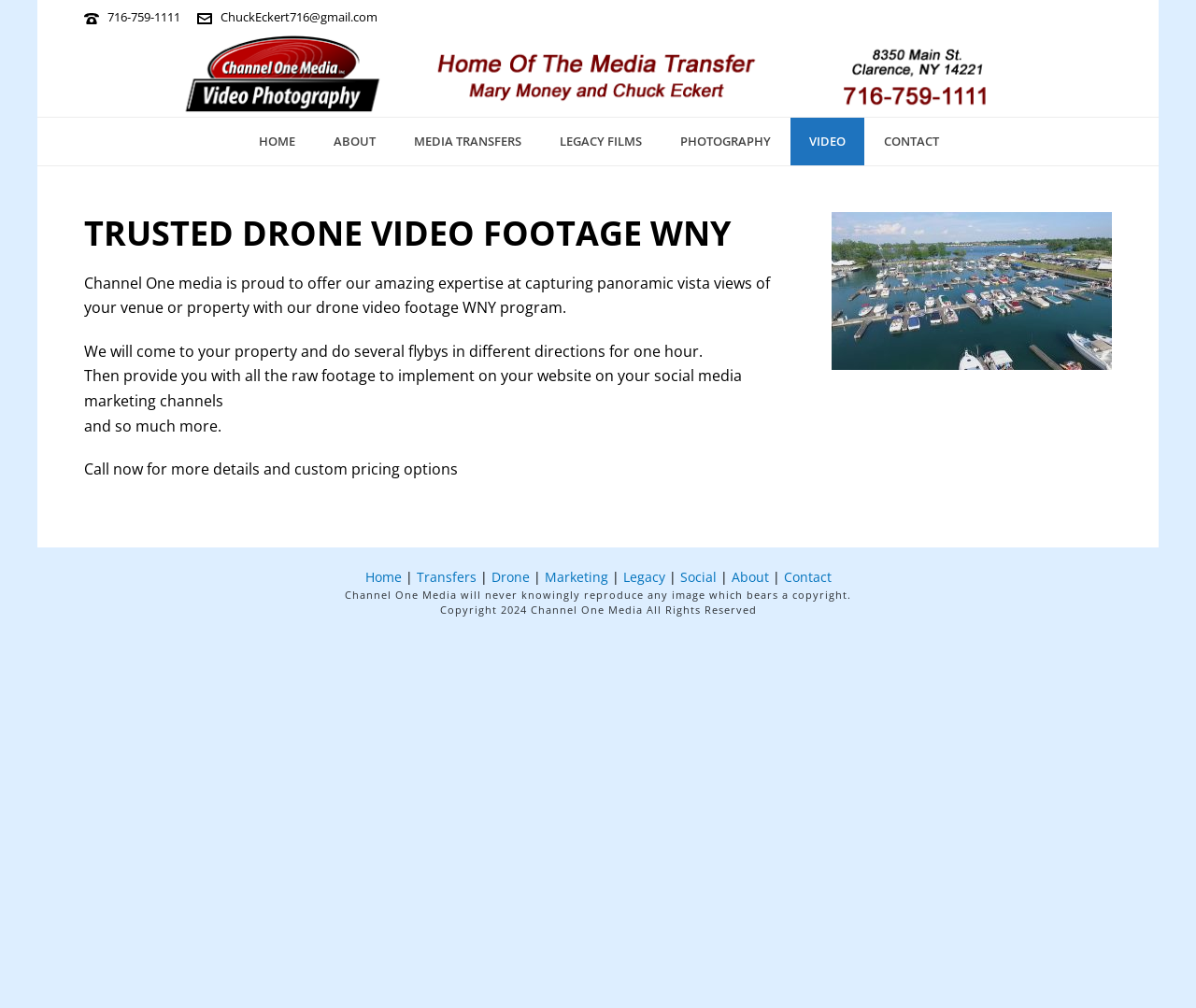Given the following UI element description: "Media Transfers", find the bounding box coordinates in the webpage screenshot.

[0.33, 0.117, 0.451, 0.164]